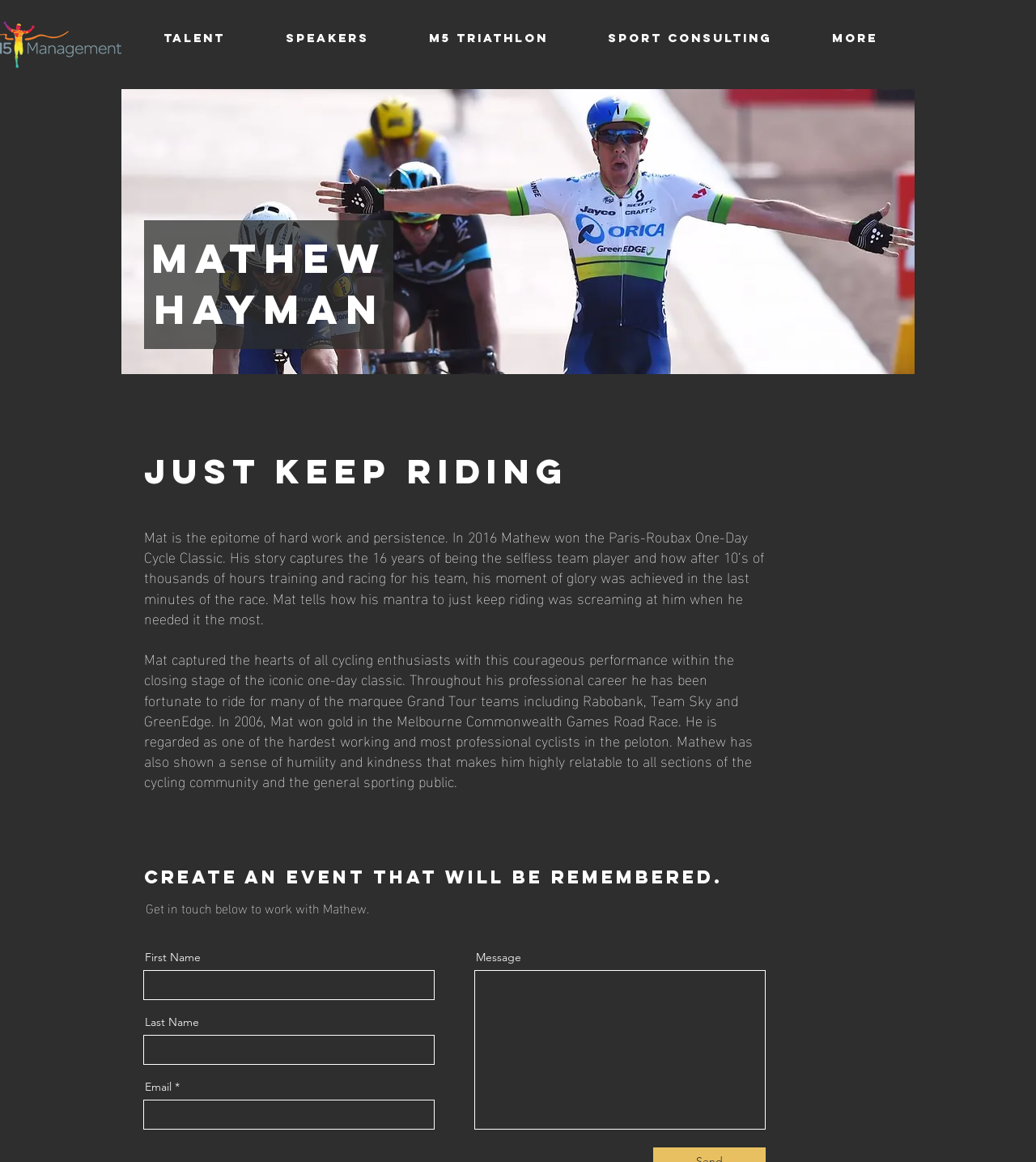Respond to the question below with a concise word or phrase:
What is Mathew Hayman's profession?

Cyclist